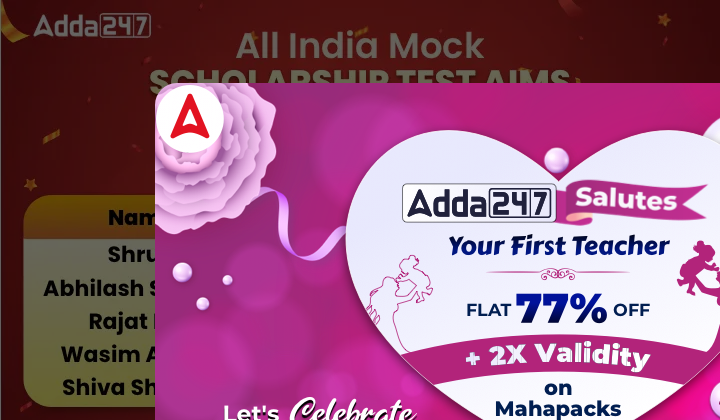What is the name of the organization conducting the mock scholarship test? Observe the screenshot and provide a one-word or short phrase answer.

Adda247